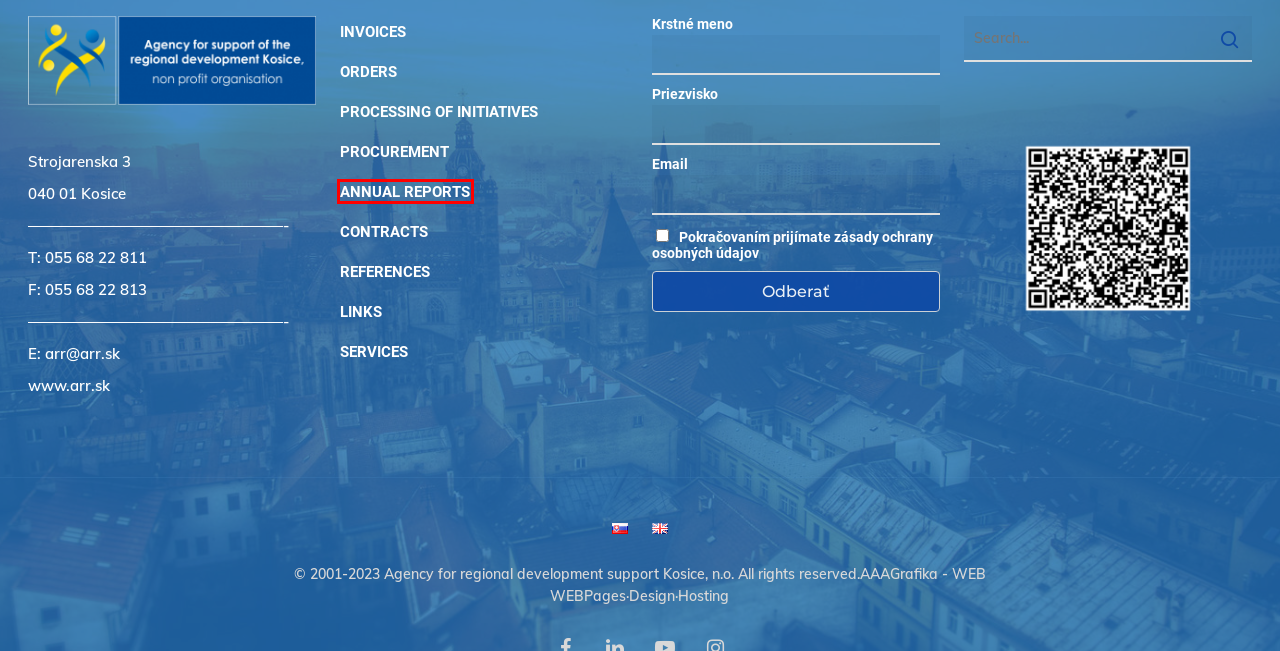Given a webpage screenshot featuring a red rectangle around a UI element, please determine the best description for the new webpage that appears after the element within the bounding box is clicked. The options are:
A. Kontakt - AAA Grafika
B. LINKS - Agency for regional development support Košice, n.o
C. ANNUAL REPORTS - Agentúra na podporu regionálneho rozvoja Košice, n.o
D. PROCUREMENT - Agency for regional development support Košice, n.o
E. PROCESSING OF INITIATIVES - Agency for regional development support Košice, n.o
F. ORDERS - Agency for regional development support Košice, n.o
G. CONTRACTS - Agentúra na podporu regionálneho rozvoja Košice, n.o
H. INVOICES - Agency for regional development support Košice, n.o

C